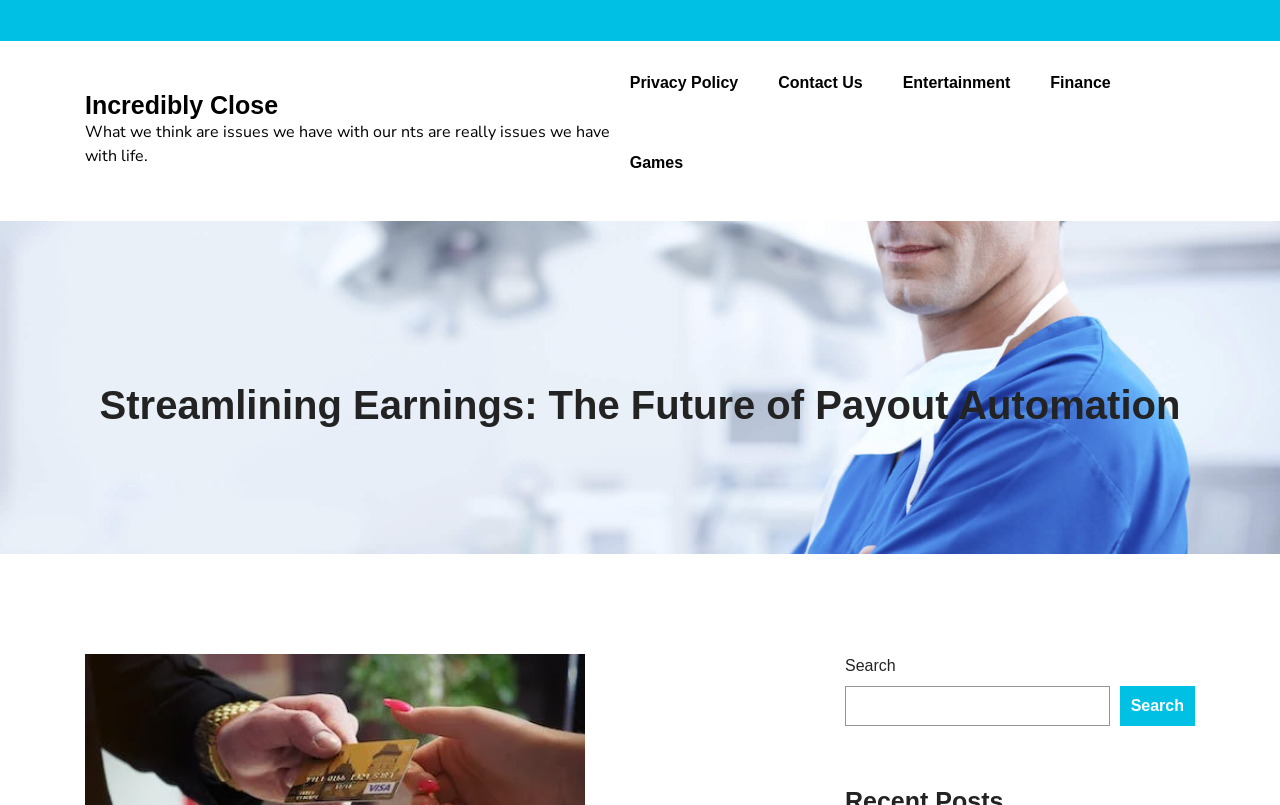From the webpage screenshot, predict the bounding box coordinates (top-left x, top-left y, bottom-right x, bottom-right y) for the UI element described here: Contact Us

[0.608, 0.063, 0.674, 0.143]